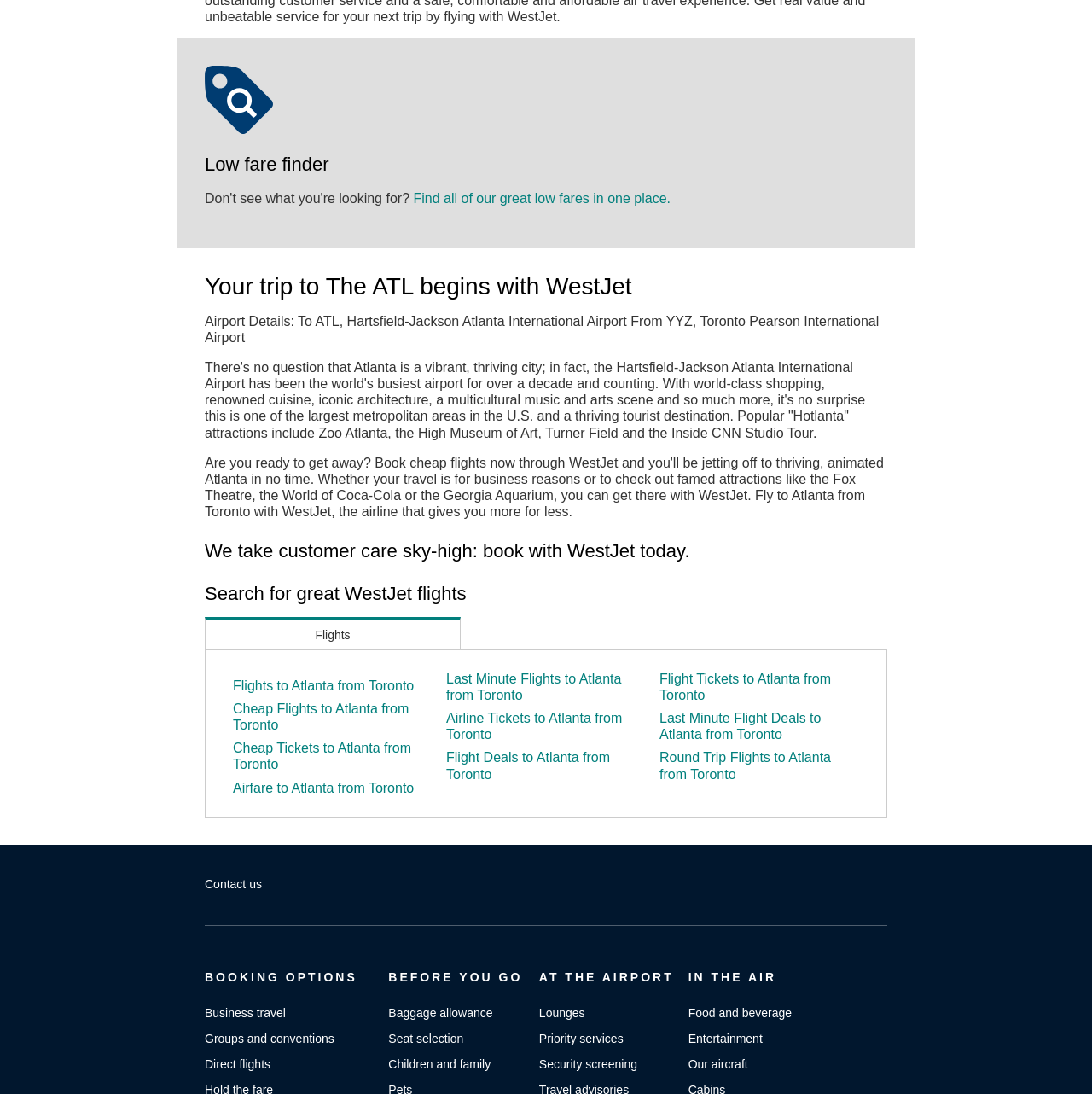Respond to the following question using a concise word or phrase: 
What is the origin airport of the flight?

Toronto Pearson International Airport